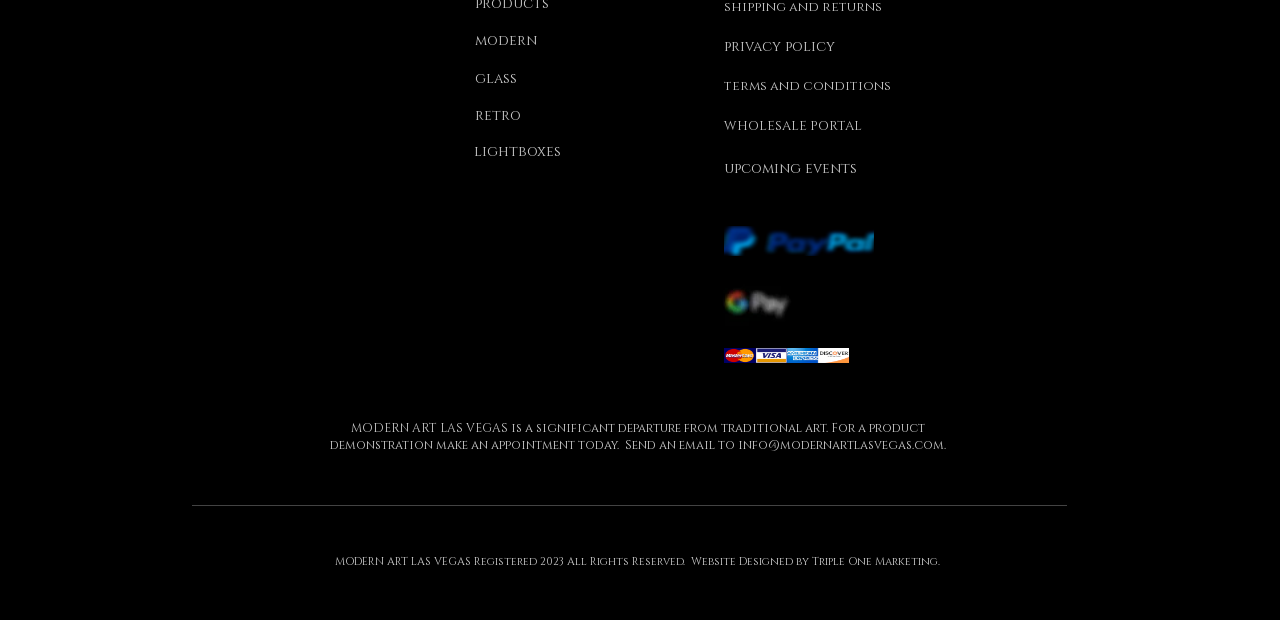What is the name of the company that designed the website?
Please describe in detail the information shown in the image to answer the question.

The footer of the webpage mentions 'Website Designed by Triple One Marketing', which indicates that Triple One Marketing is the company that designed the website.